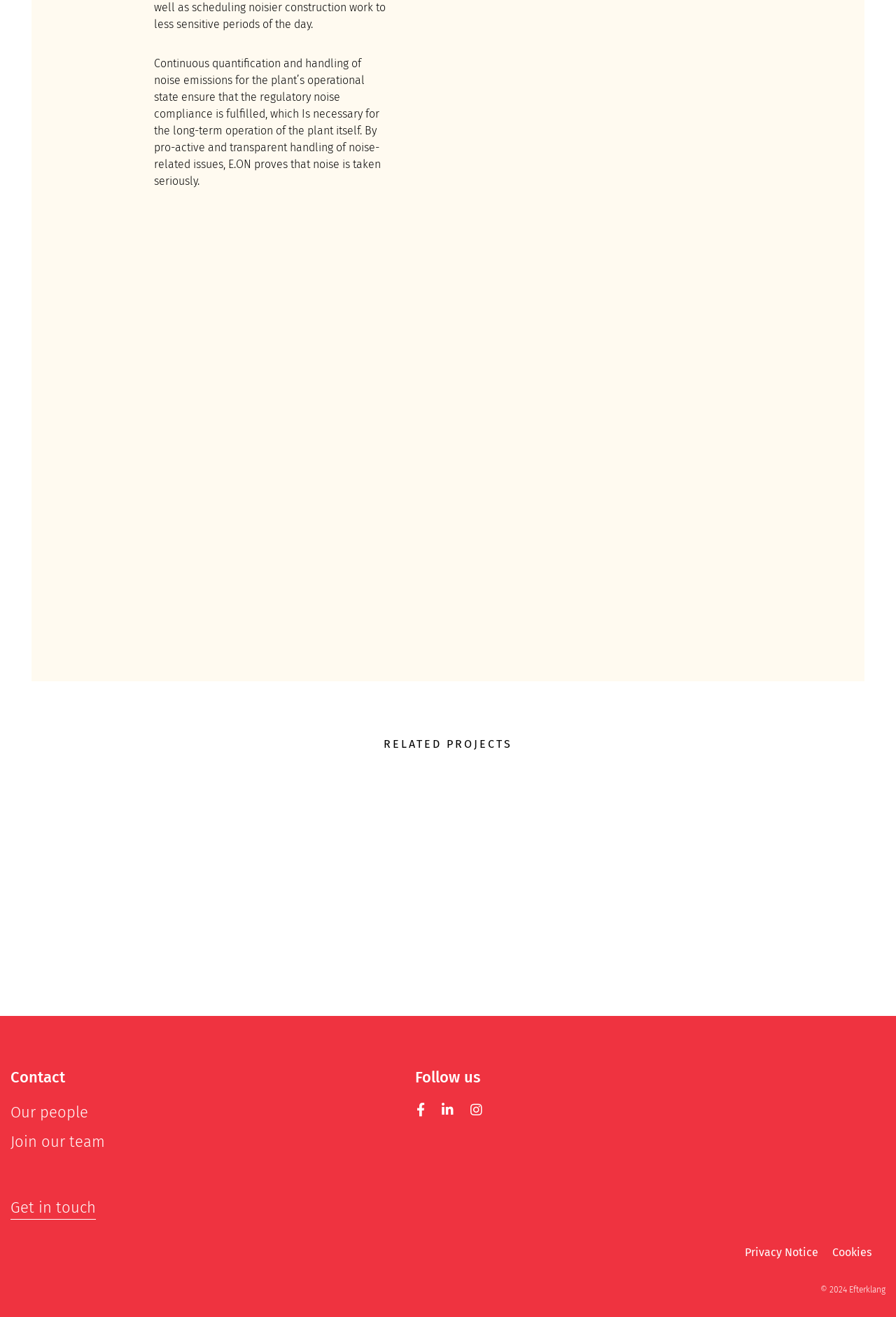Find the bounding box coordinates of the area to click in order to follow the instruction: "Get in touch with E.ON".

[0.012, 0.909, 0.107, 0.926]